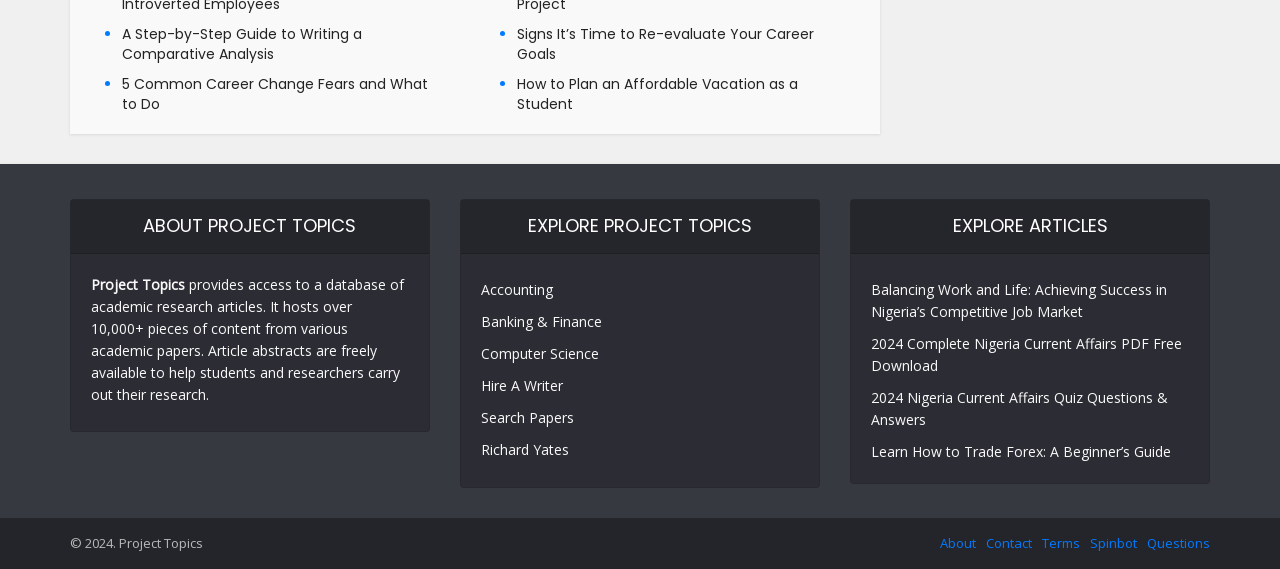Answer the question below using just one word or a short phrase: 
What is the copyright year of the website?

2024